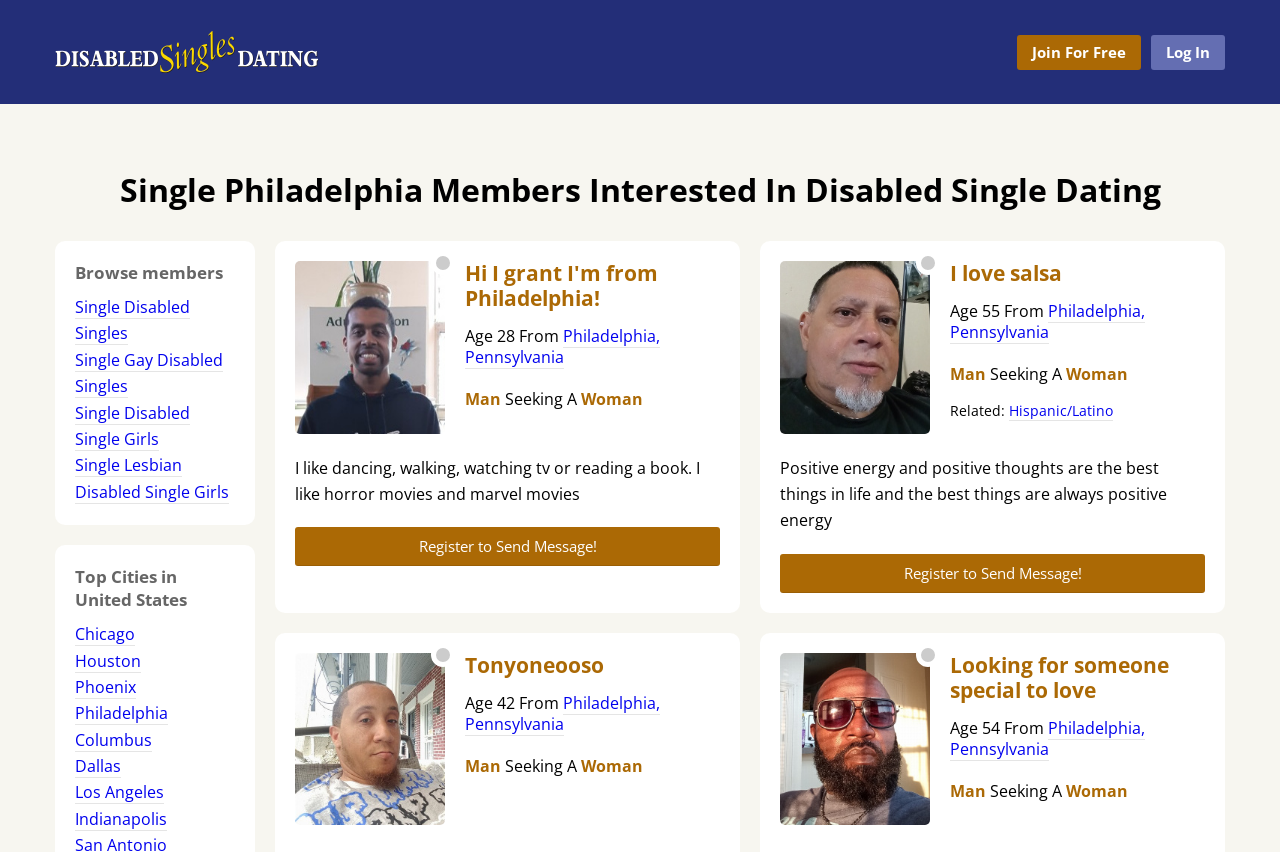What is the purpose of this website?
Use the image to give a comprehensive and detailed response to the question.

Based on the webpage's content, it appears to be a dating website specifically designed for people with disabilities. The website allows users to browse members, search for singles in their area, and register to send messages.